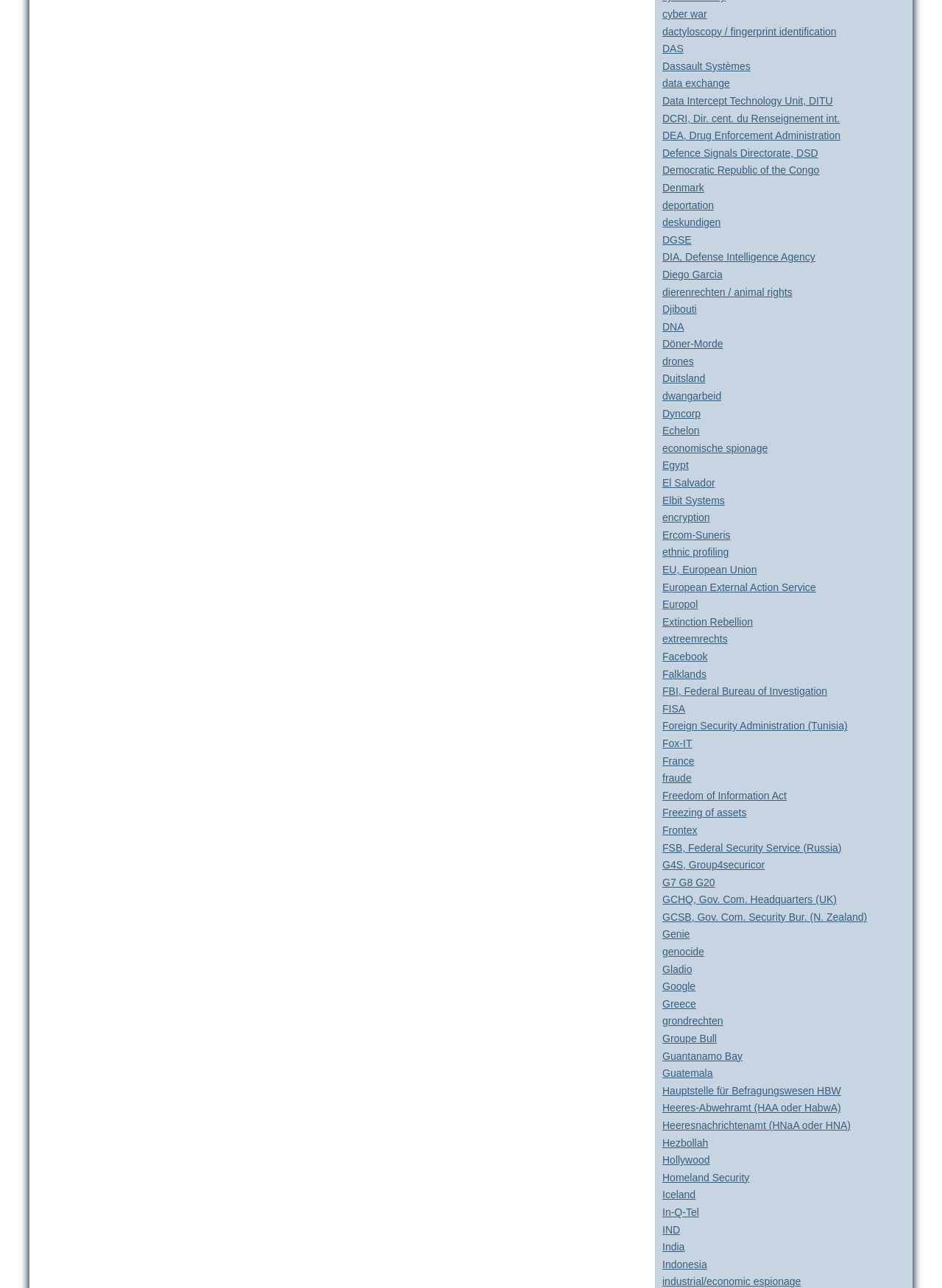Determine the bounding box coordinates for the clickable element to execute this instruction: "visit Dassault Systèmes". Provide the coordinates as four float numbers between 0 and 1, i.e., [left, top, right, bottom].

[0.703, 0.047, 0.797, 0.056]